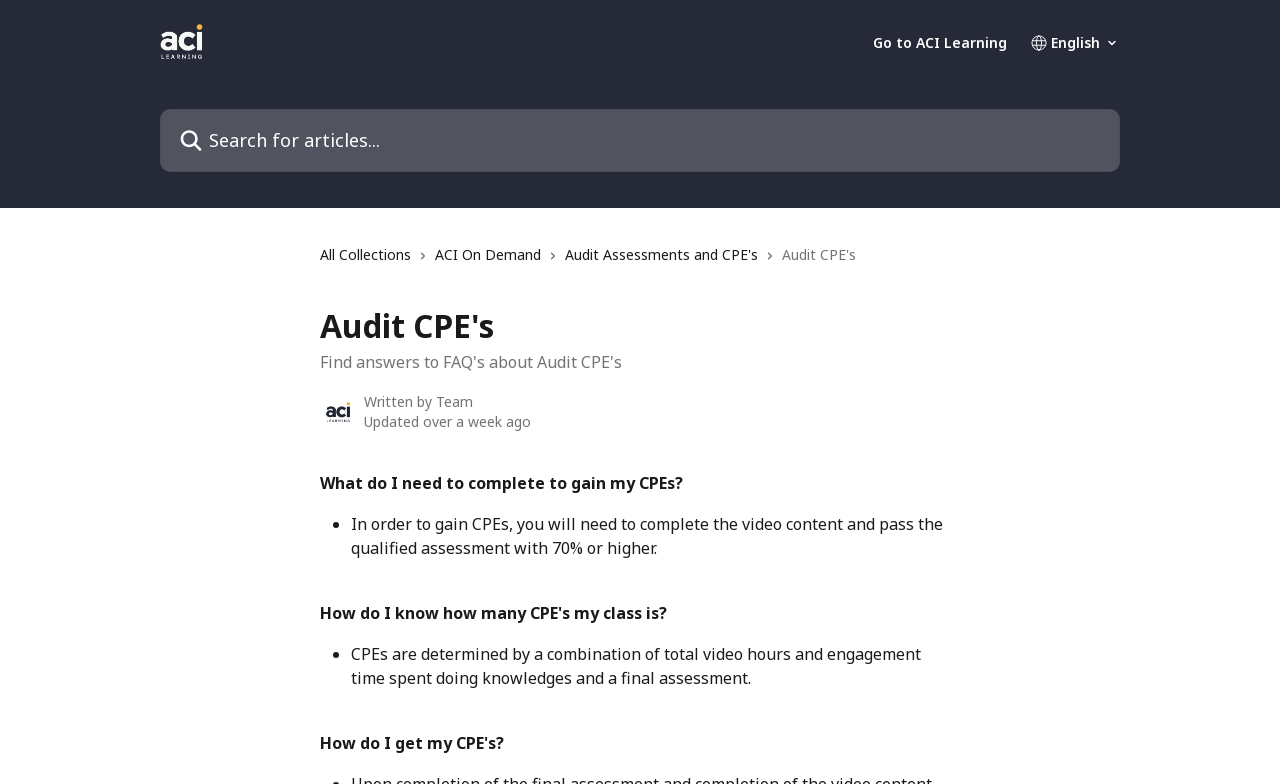Identify the bounding box of the UI component described as: "parent_node: Name * name="author"".

None